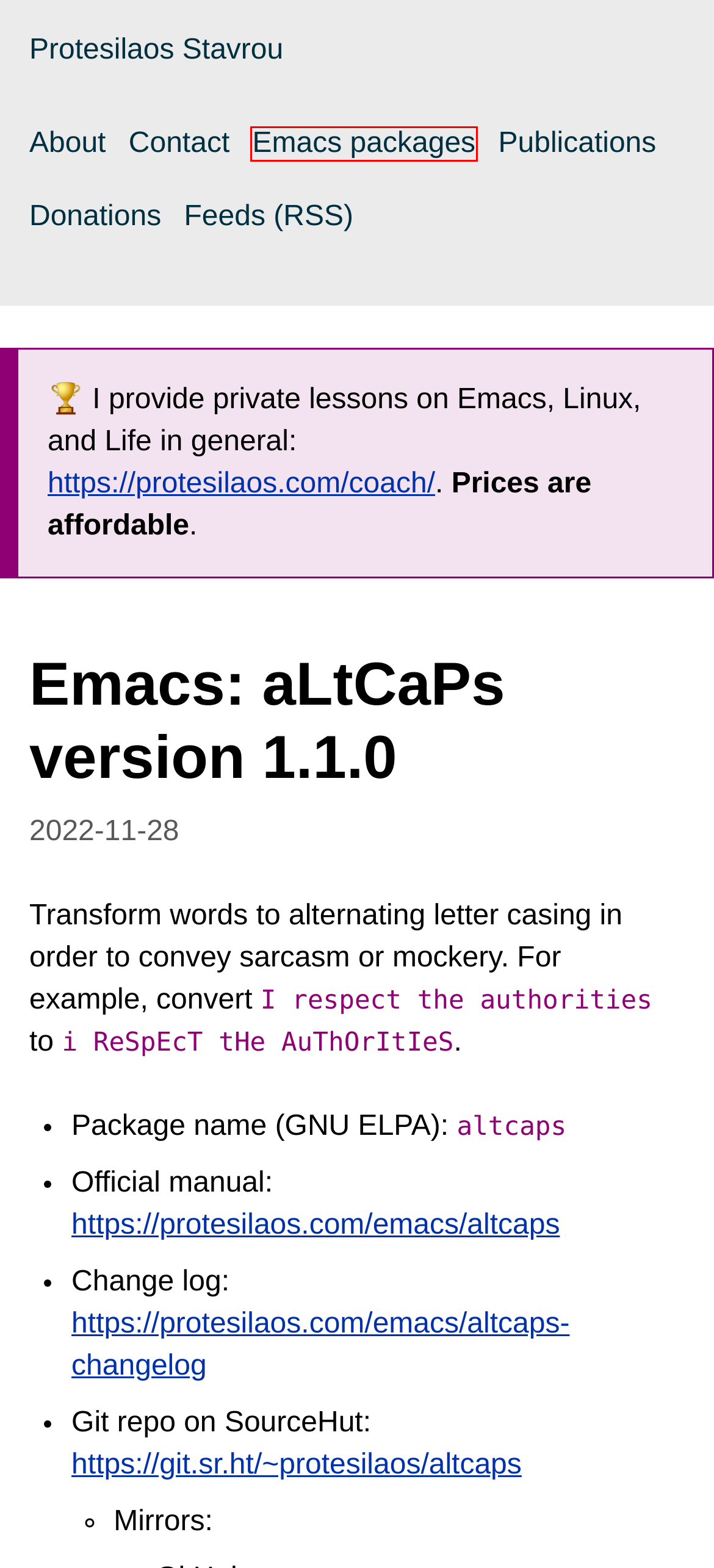With the provided screenshot showing a webpage and a red bounding box, determine which webpage description best fits the new page that appears after clicking the element inside the red box. Here are the options:
A. Contact me | Protesilaos Stavrou
B. About me | Protesilaos Stavrou
C. My packages and/or custom code for GNU Emacs | Protesilaos Stavrou
D. Protesilaos Stavrou
E. aLtCaPs (altcaps.el) | Protesilaos Stavrou
F. Coach/tutor on Emacs, Linux, and Life | Protesilaos Stavrou
G. RSS feeds and how to use them | Protesilaos Stavrou
H. Publications | Protesilaos Stavrou

C